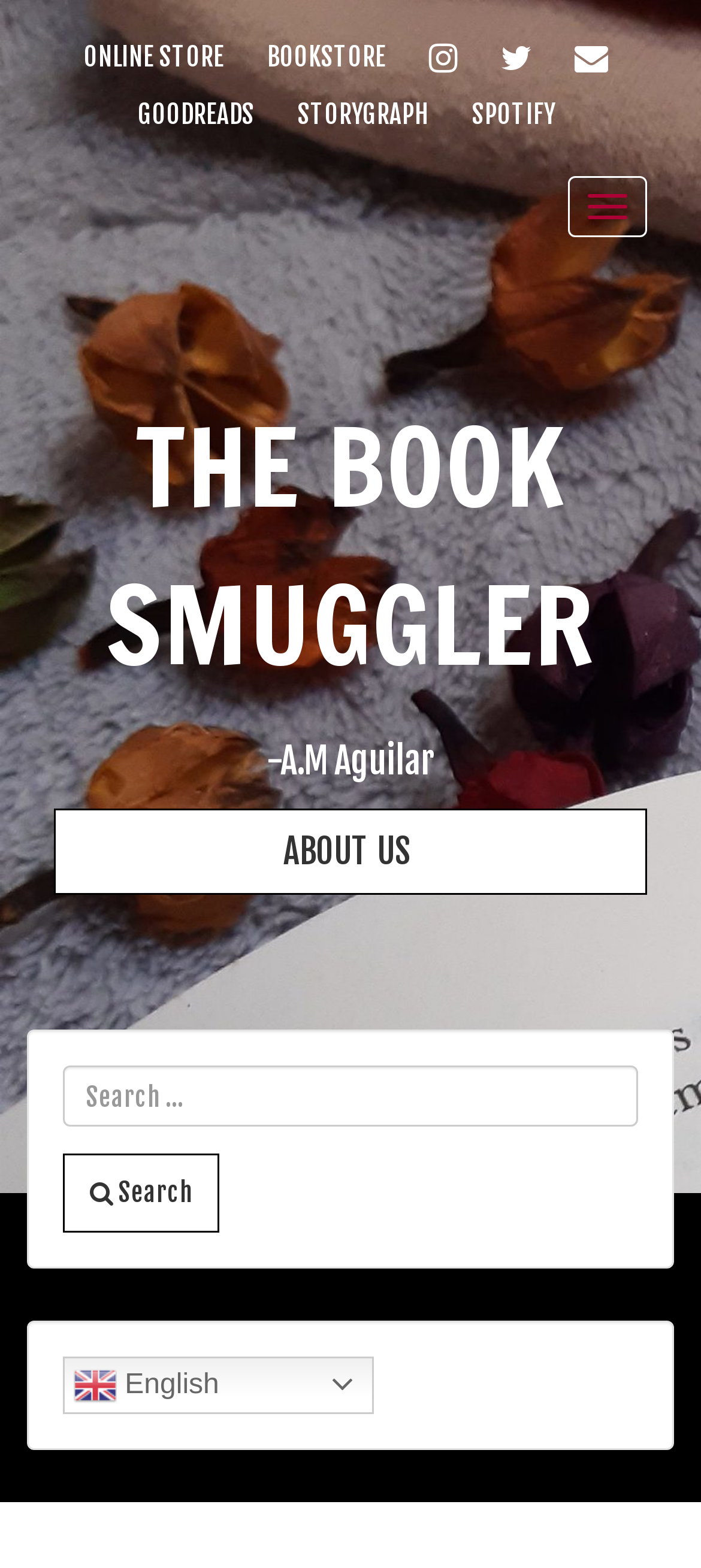Identify the bounding box for the UI element described as: "Online Store". The coordinates should be four float numbers between 0 and 1, i.e., [left, top, right, bottom].

[0.106, 0.026, 0.332, 0.046]